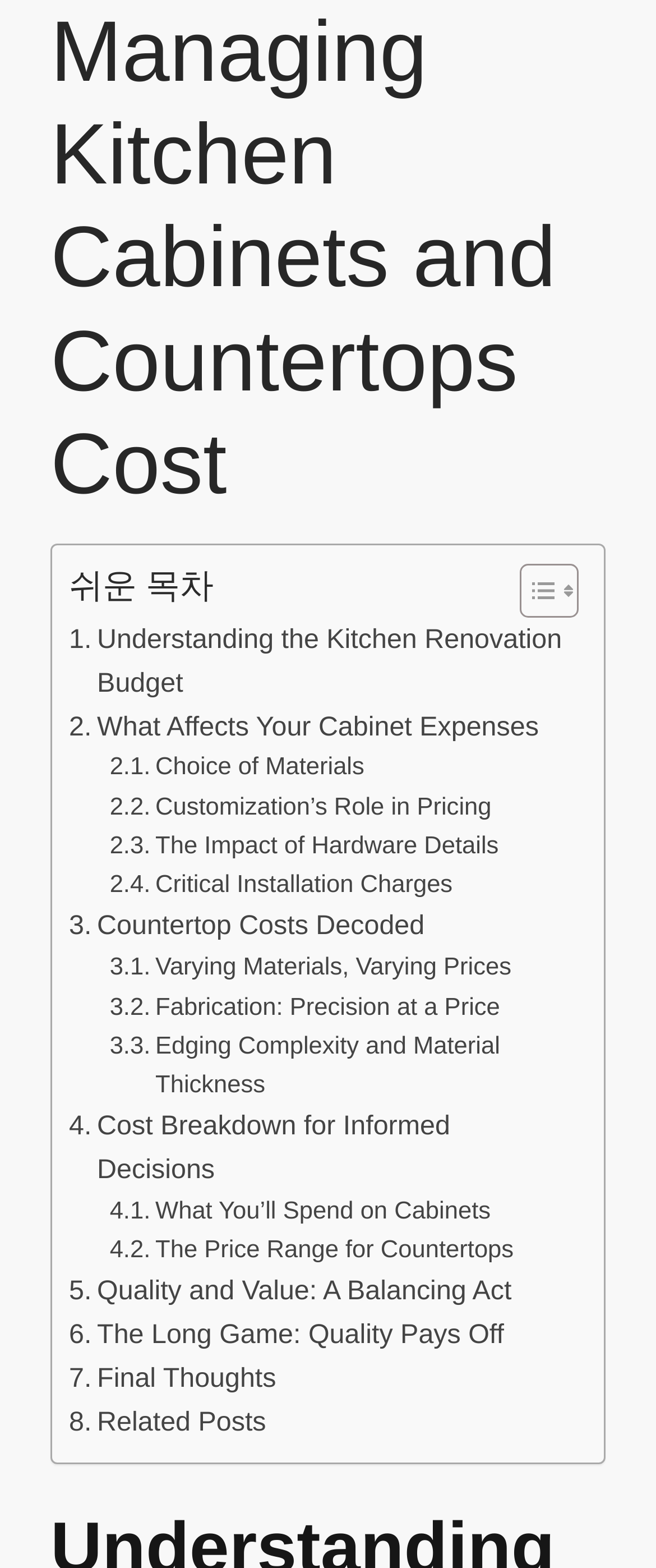Determine the bounding box of the UI element mentioned here: "Varying Materials, Varying Prices". The coordinates must be in the format [left, top, right, bottom] with values ranging from 0 to 1.

[0.167, 0.606, 0.779, 0.631]